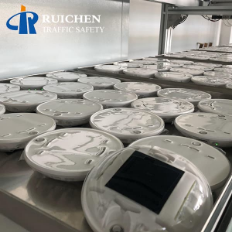Could you please study the image and provide a detailed answer to the question:
What brand do the road studs belong to?

The logo in the top left corner of the image identifies the products as part of the RUICHEN Traffic Safety brand, which is known for providing durable and reliable road safety solutions.